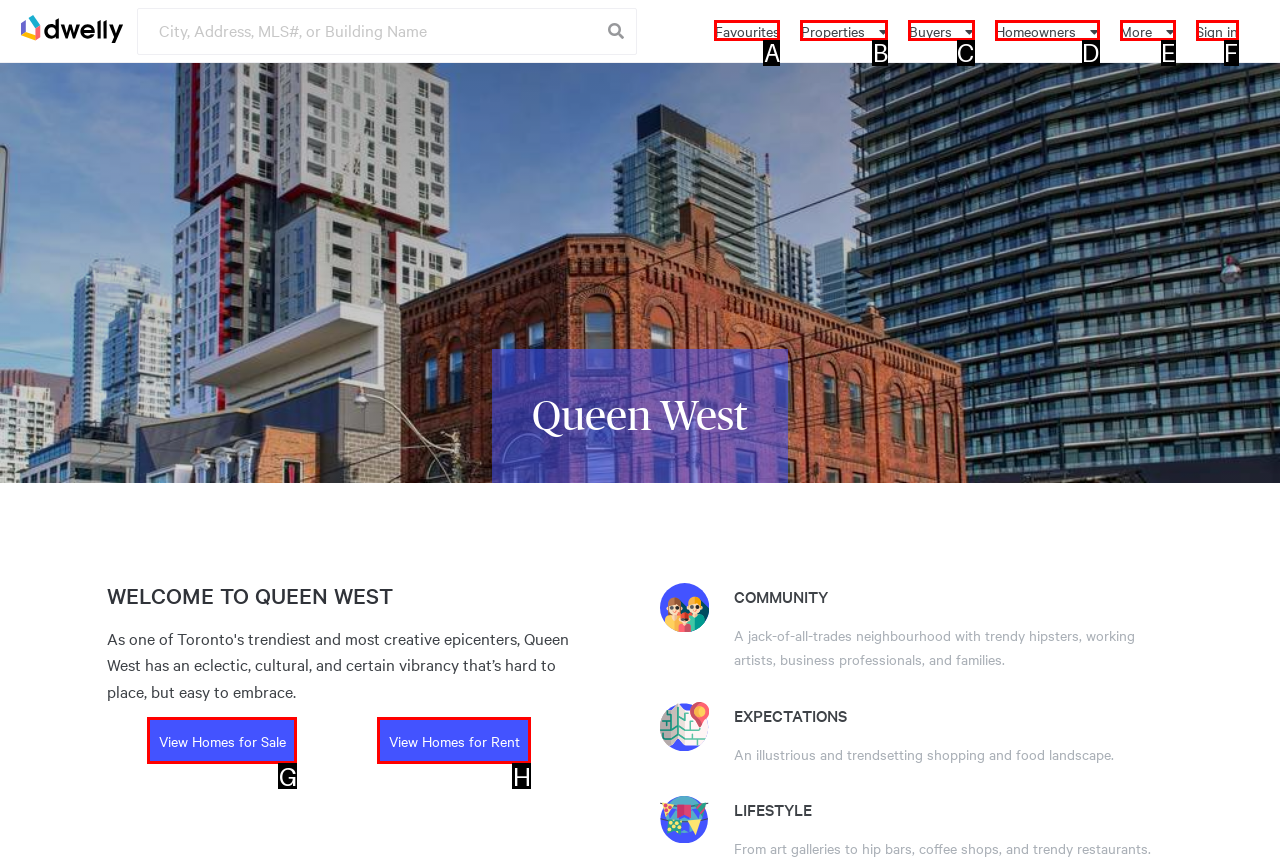From the options presented, which lettered element matches this description: View Homes for Rent
Reply solely with the letter of the matching option.

H